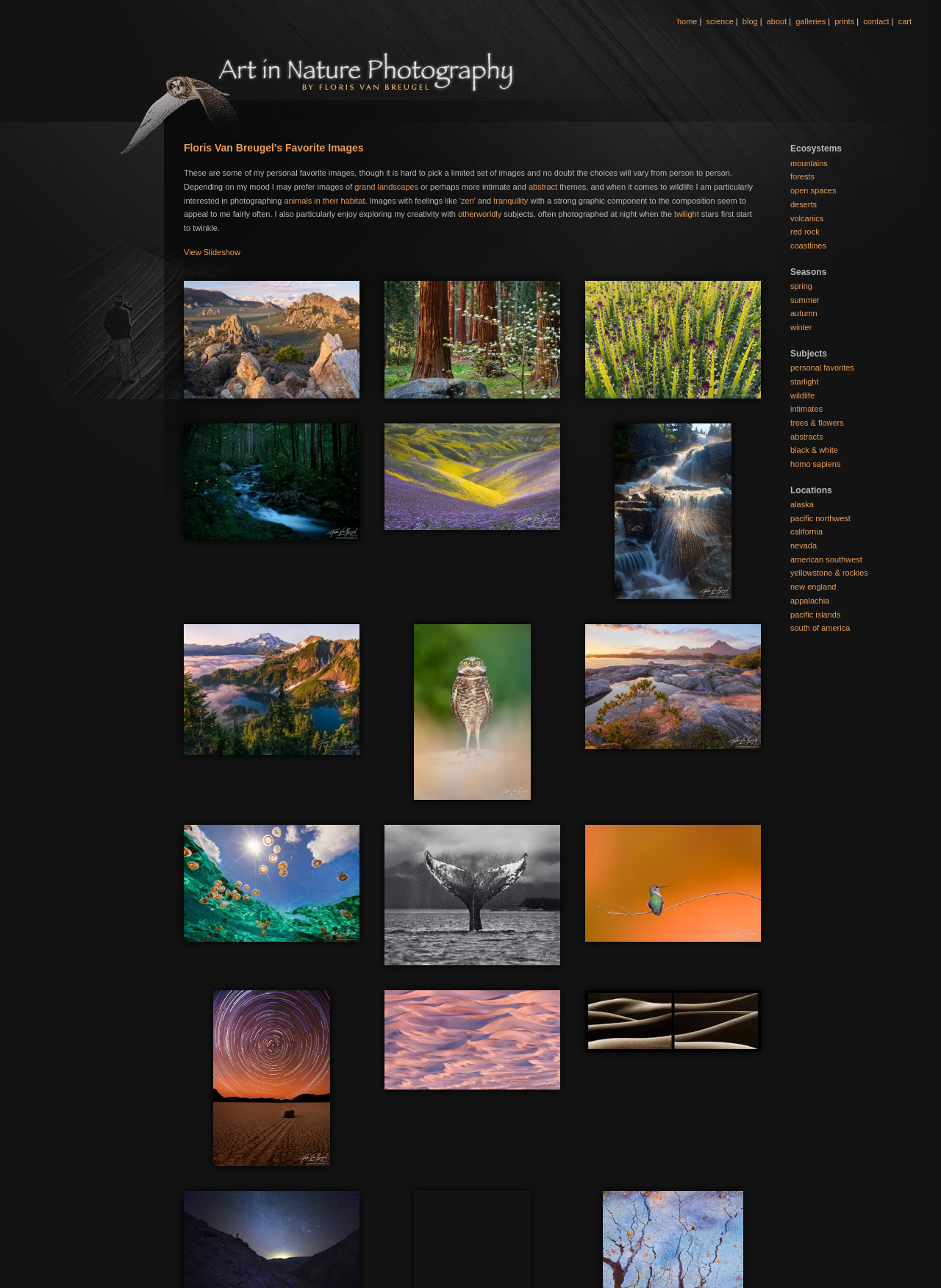How many image links are on the webpage?
Answer the question in as much detail as possible.

By counting the number of figure elements with image links, I found that there are 15 image links on the webpage.